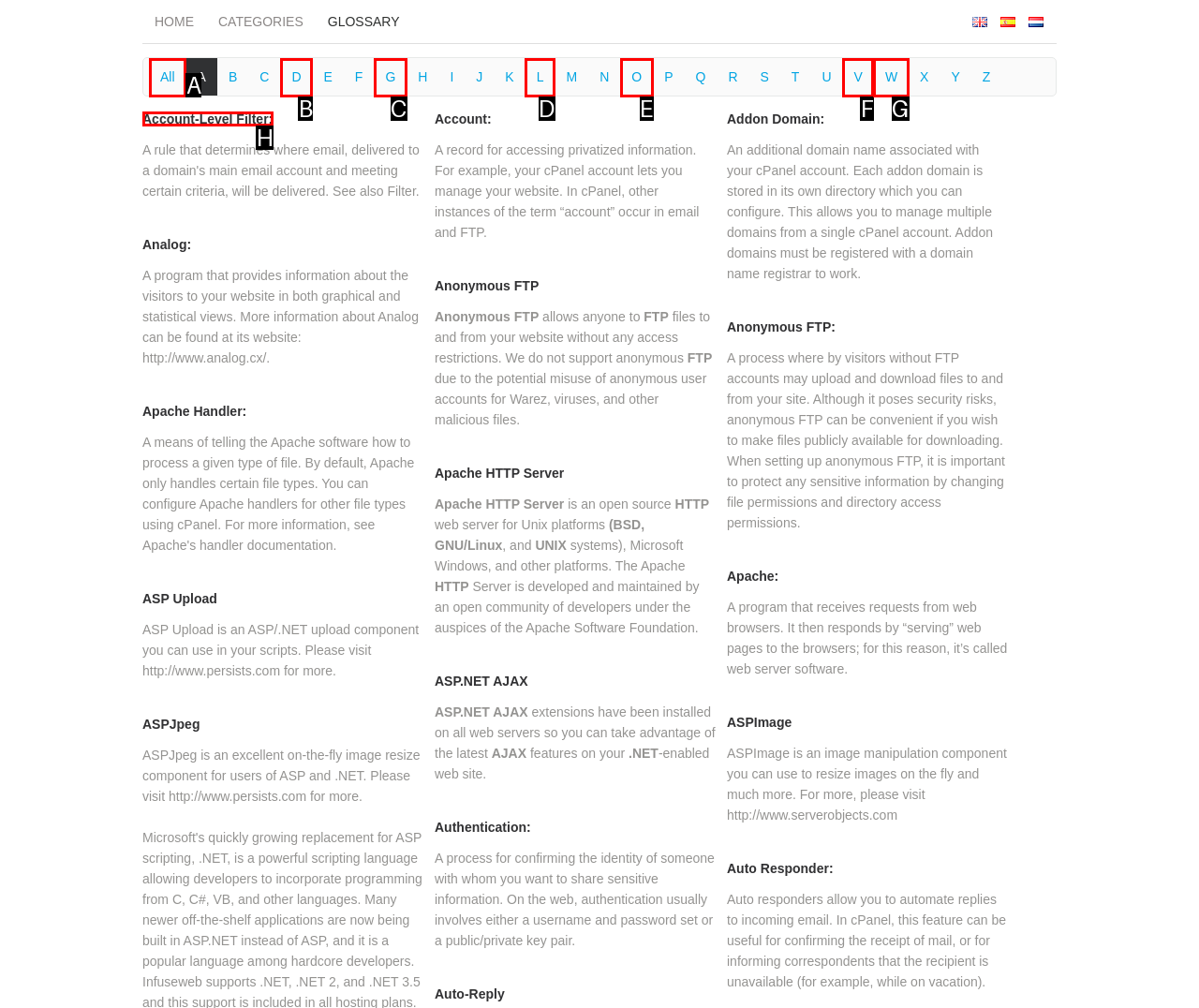Tell me which letter I should select to achieve the following goal: Click Account-Level Filter:
Answer with the corresponding letter from the provided options directly.

H